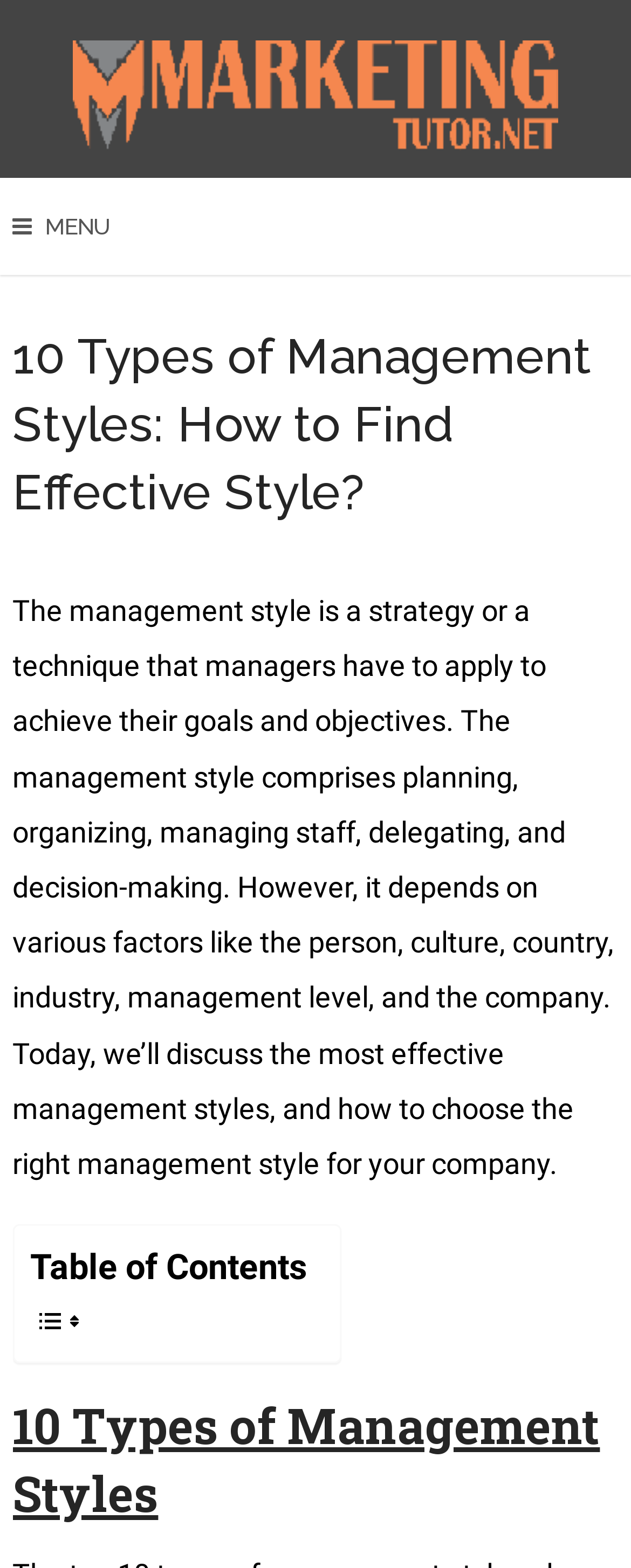What is the name of the website or author?
Look at the image and respond with a one-word or short phrase answer.

Marketing Tutor